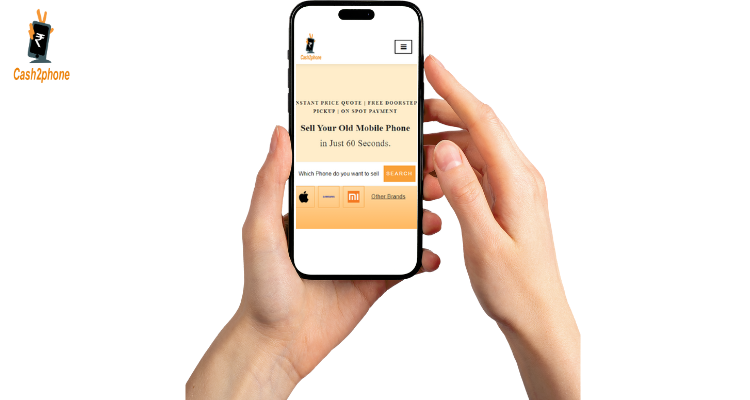What is the estimated time to sell a mobile phone on the website?
Based on the image, answer the question with a single word or brief phrase.

60 seconds